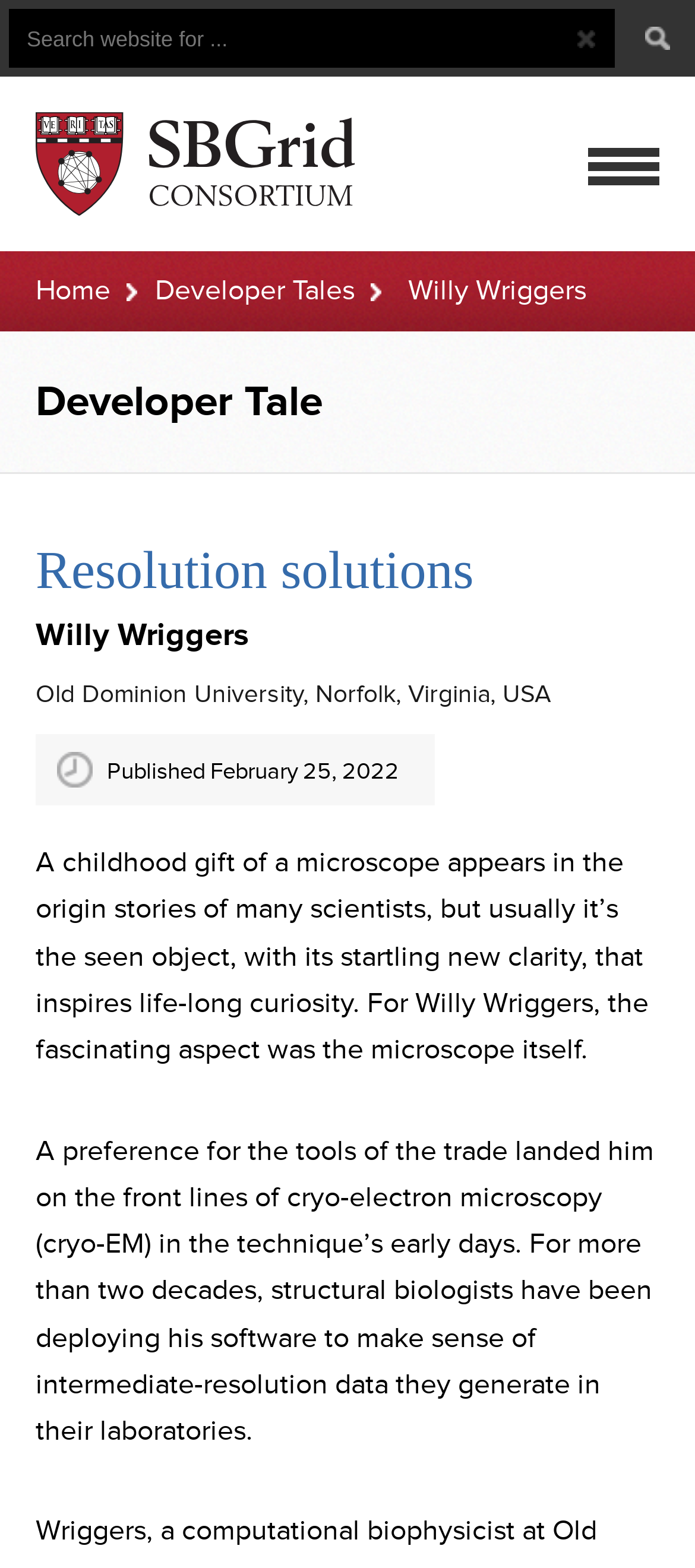What is the date of publication of the developer tale?
Answer the question with just one word or phrase using the image.

February 25, 2022